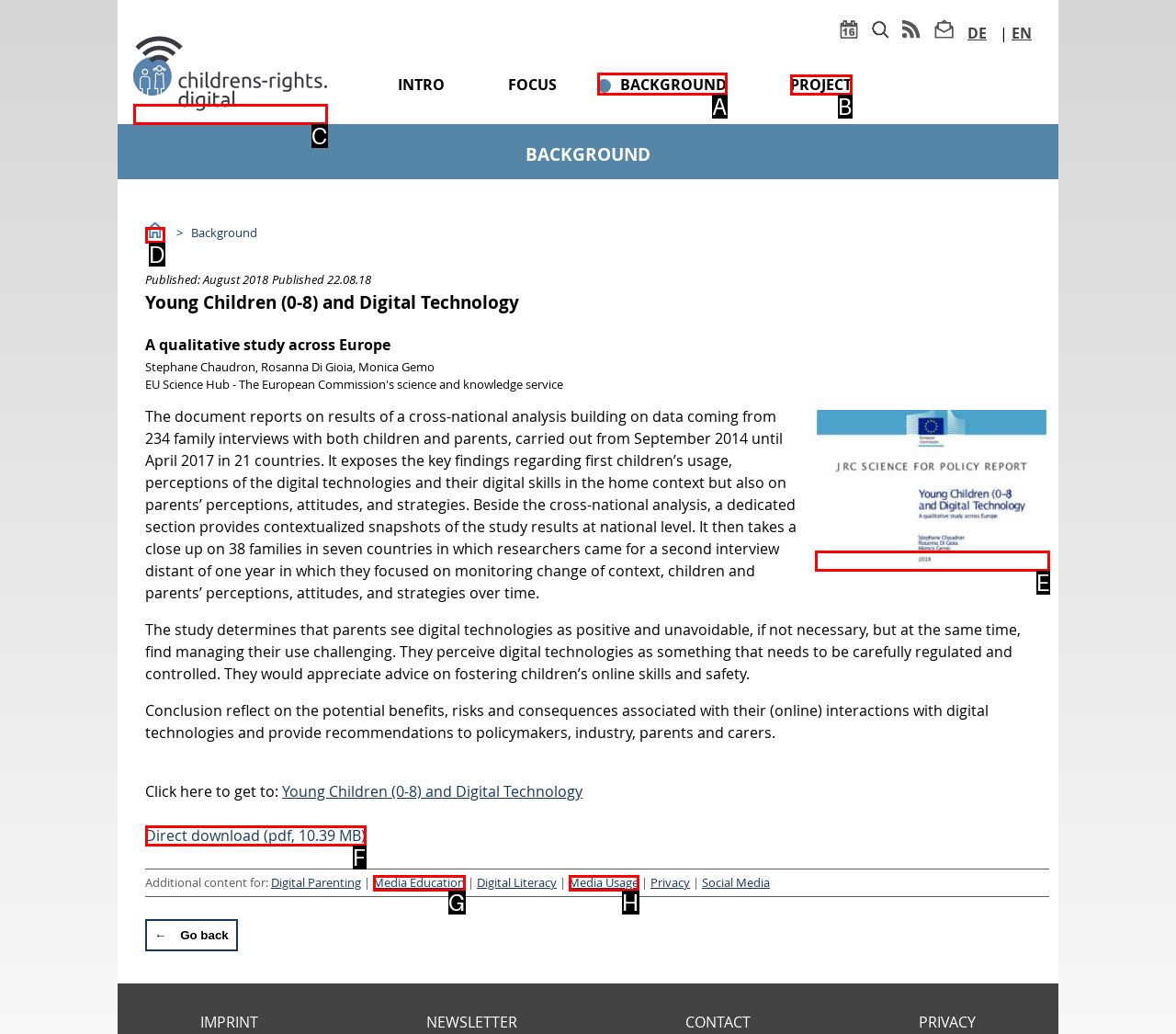Indicate which lettered UI element to click to fulfill the following task: Click on the 'BACKGROUND' link
Provide the letter of the correct option.

A